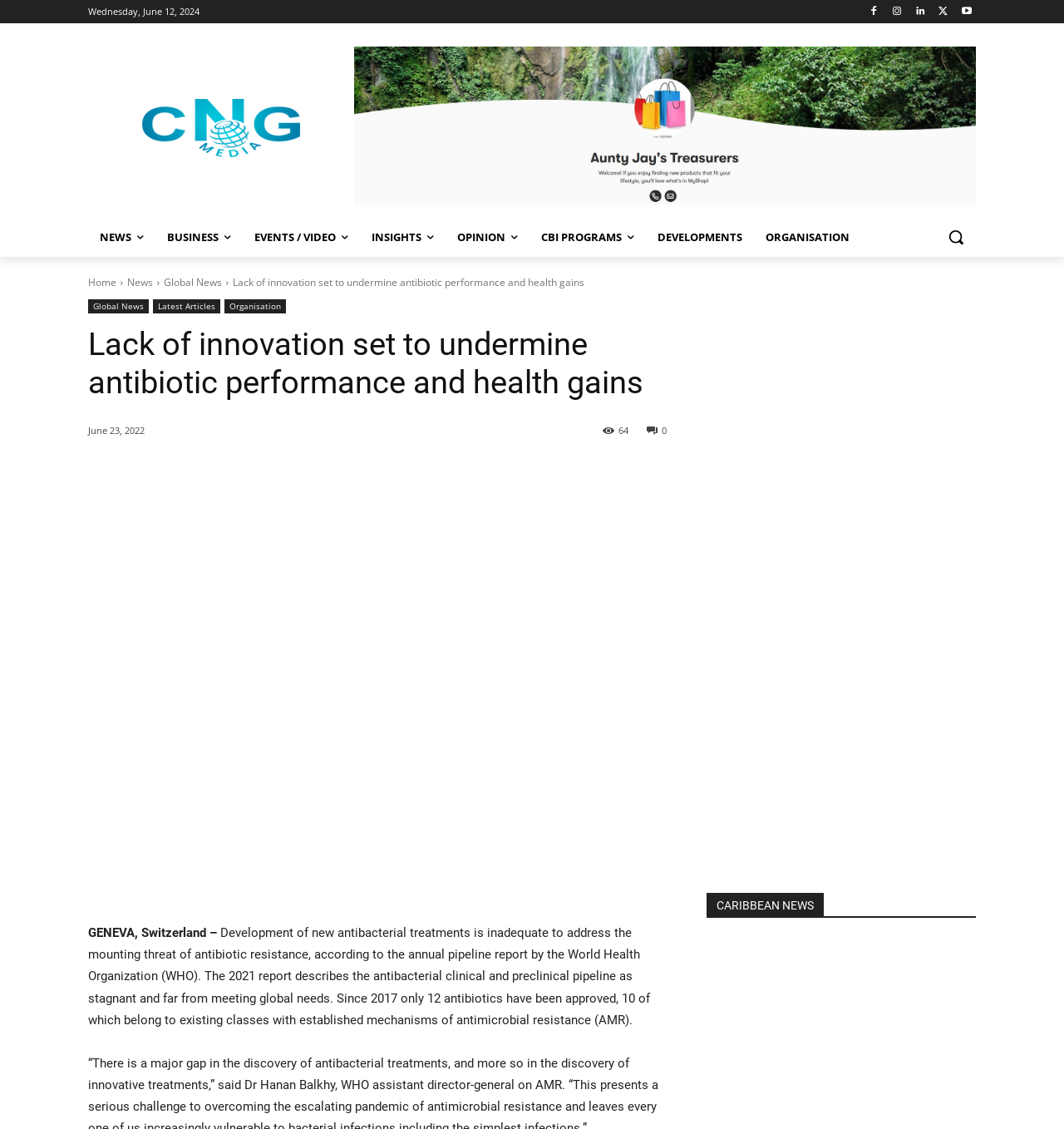Based on the element description Events / Video, identify the bounding box coordinates for the UI element. The coordinates should be in the format (top-left x, top-left y, bottom-right x, bottom-right y) and within the 0 to 1 range.

[0.228, 0.192, 0.338, 0.228]